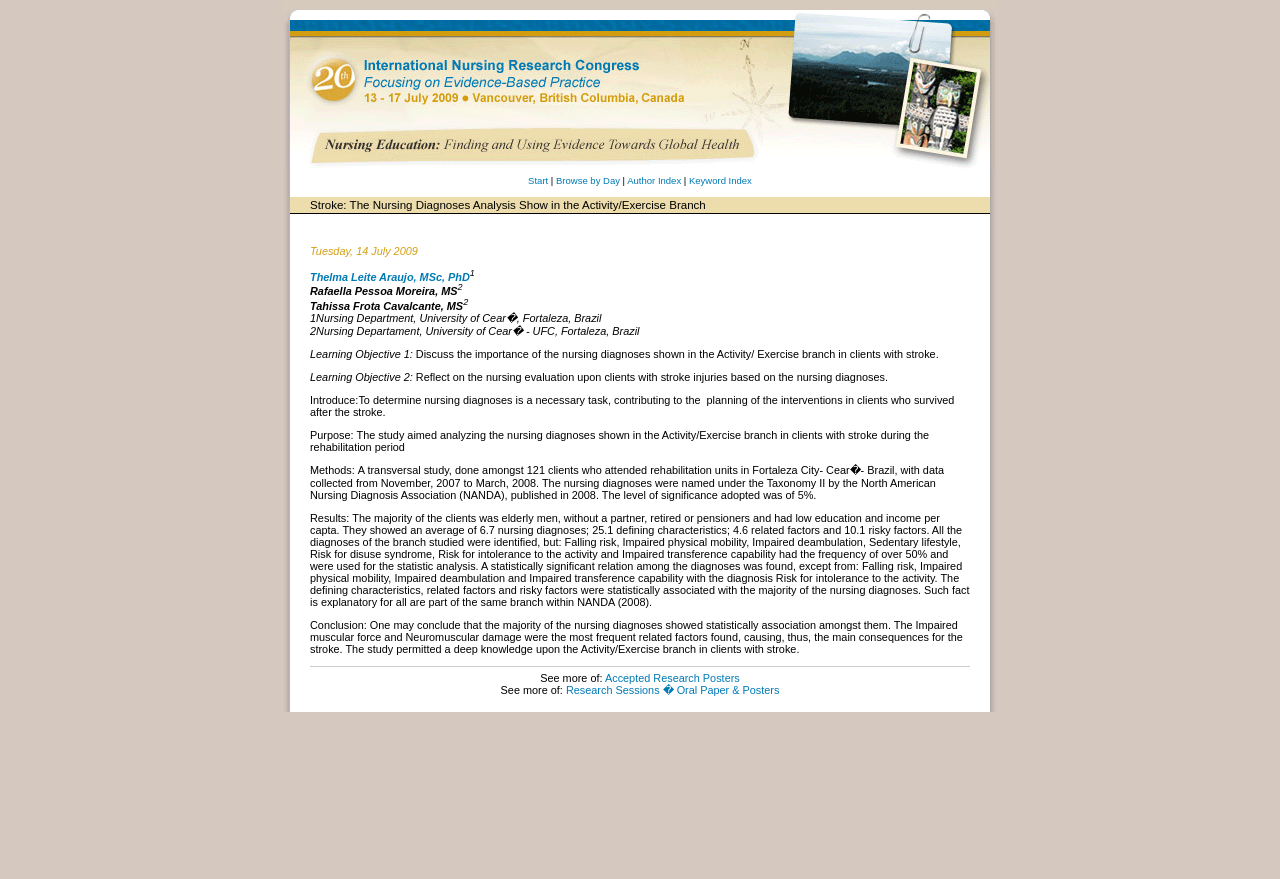Specify the bounding box coordinates for the region that must be clicked to perform the given instruction: "Visit the client website".

[0.22, 0.179, 0.78, 0.196]